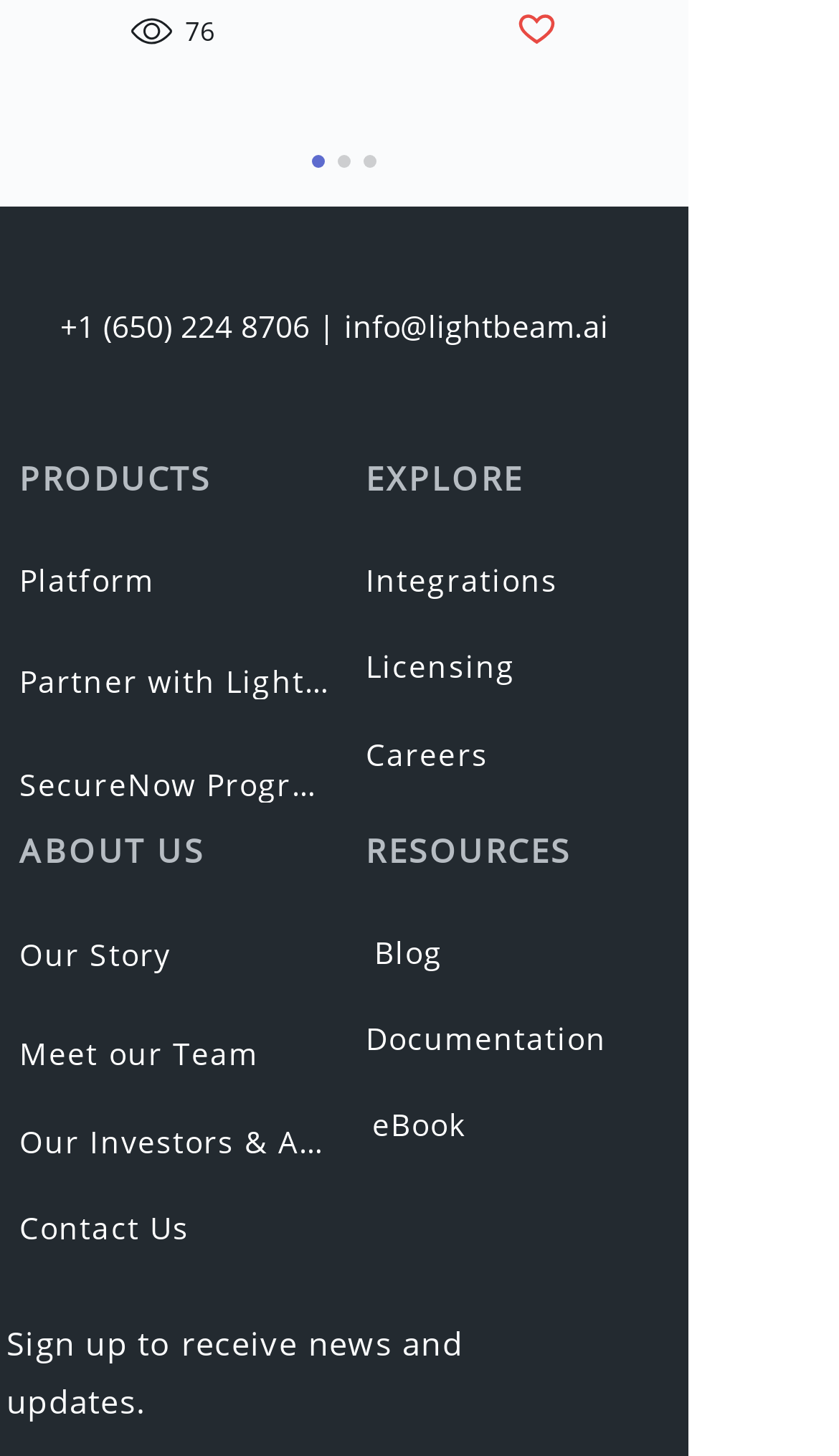Using the information in the image, could you please answer the following question in detail:
What is the call-to-action at the bottom of the webpage?

The call-to-action is identified by the StaticText element with OCR text 'Sign up to receive news and updates.' and is located at coordinates [0.008, 0.907, 0.552, 0.977].